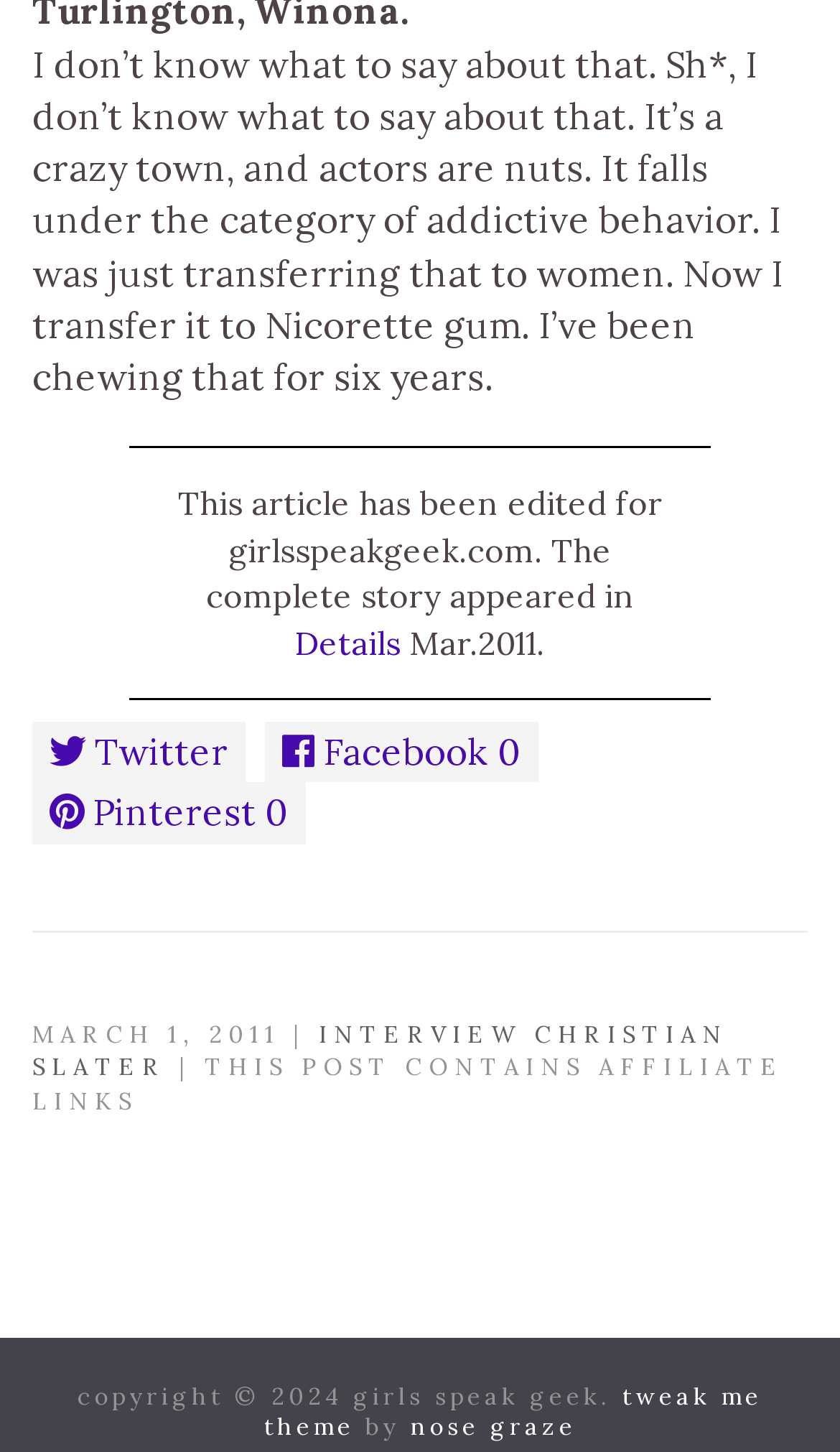Determine the bounding box coordinates for the region that must be clicked to execute the following instruction: "Visit Facebook page".

[0.315, 0.497, 0.641, 0.539]